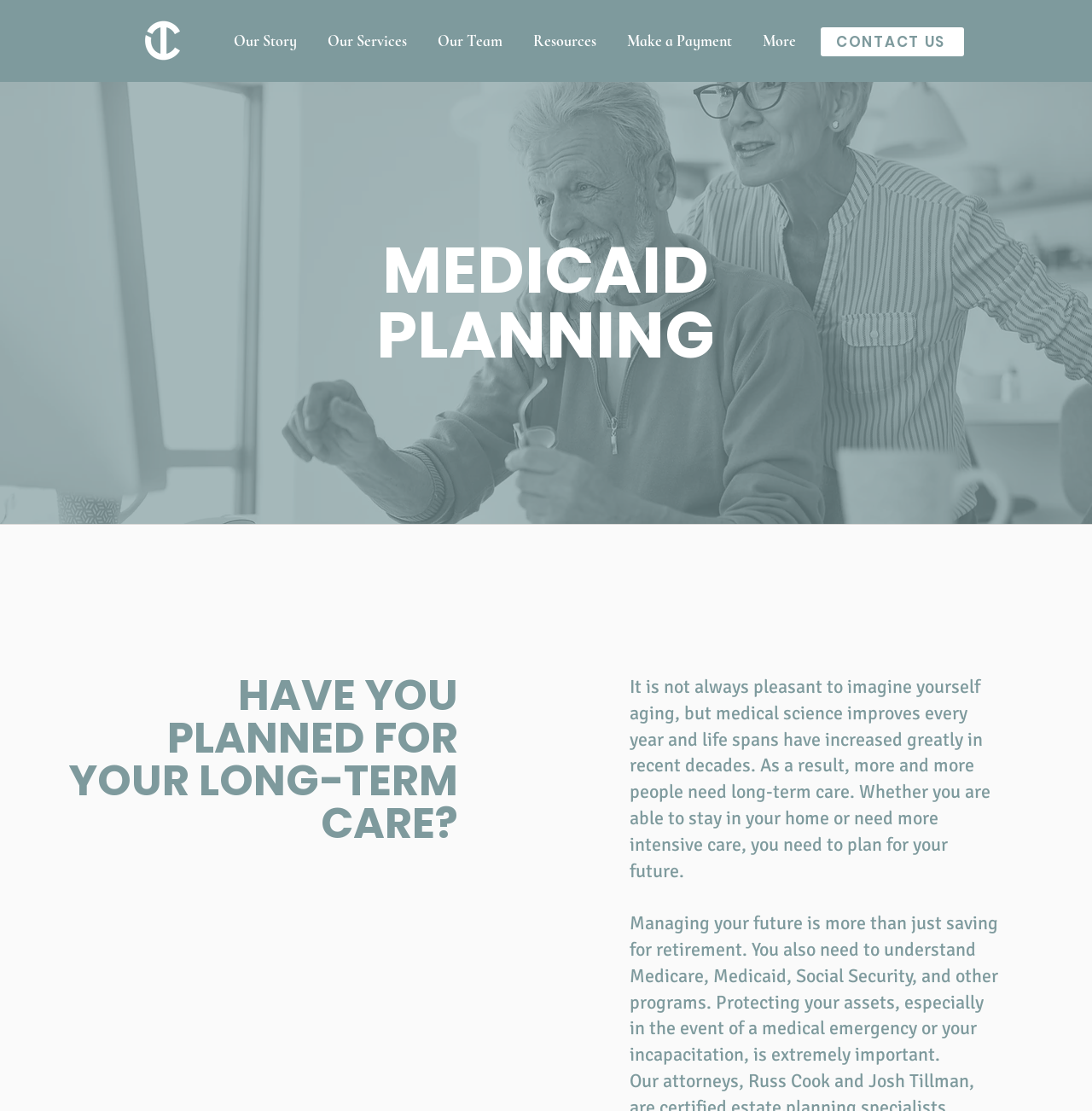Determine the bounding box coordinates in the format (top-left x, top-left y, bottom-right x, bottom-right y). Ensure all values are floating point numbers between 0 and 1. Identify the bounding box of the UI element described by: Make a Payment

[0.56, 0.025, 0.684, 0.049]